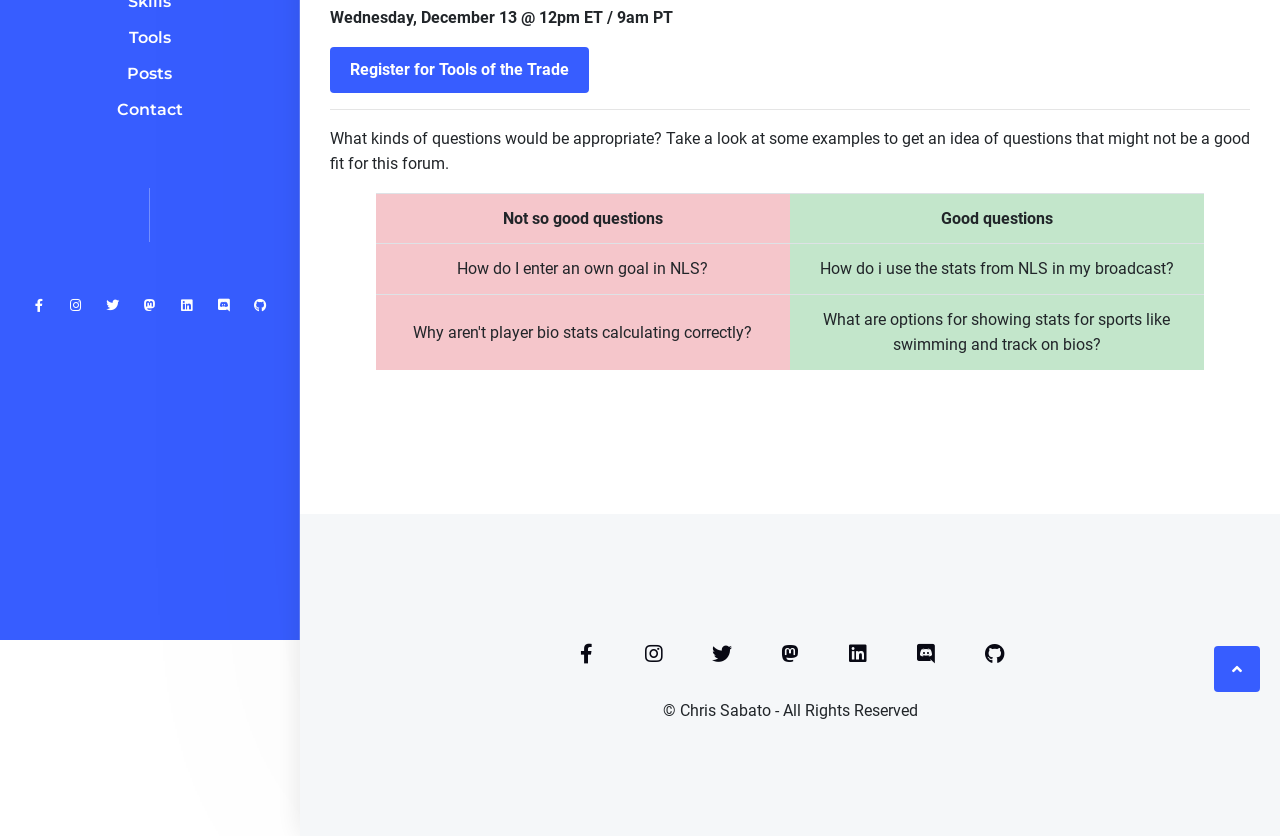Using the element description: "Tools", determine the bounding box coordinates for the specified UI element. The coordinates should be four float numbers between 0 and 1, [left, top, right, bottom].

[0.1, 0.033, 0.133, 0.056]